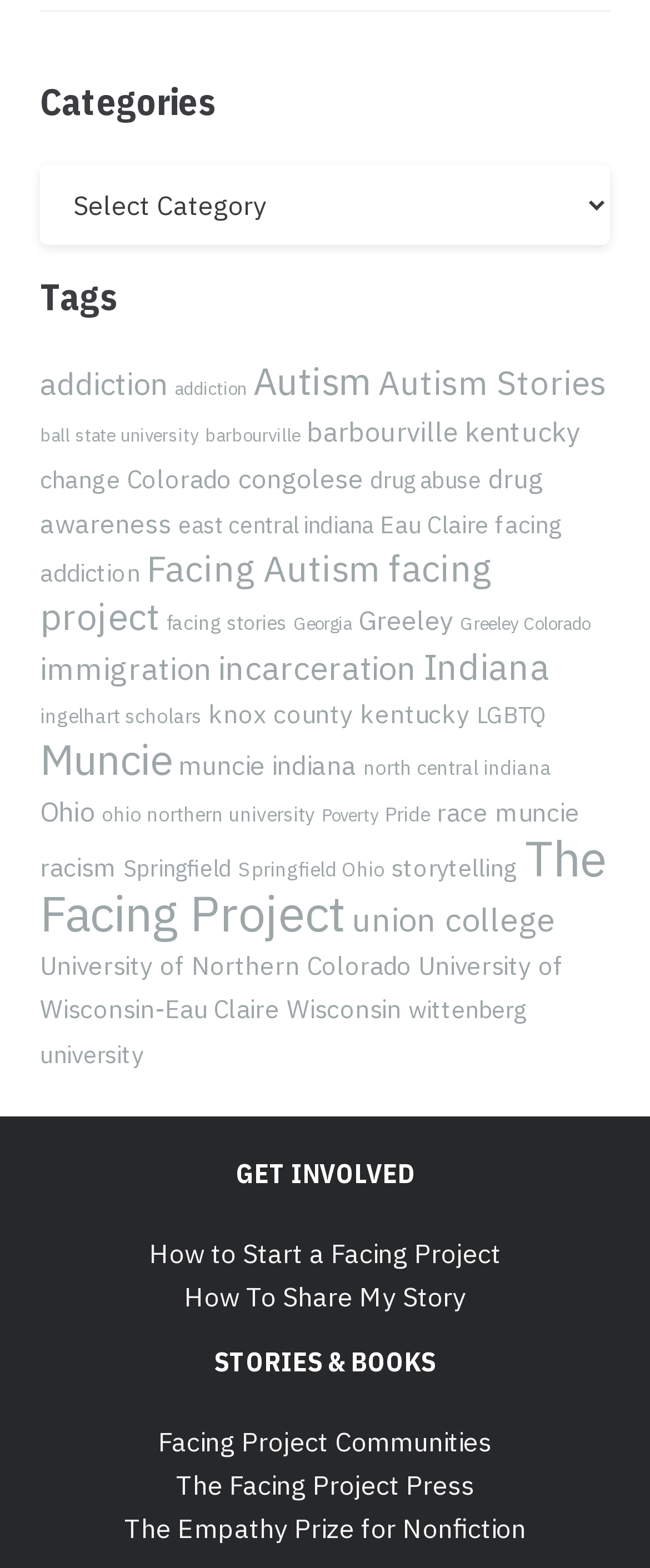Determine the bounding box coordinates for the area you should click to complete the following instruction: "Read stories about addiction".

[0.062, 0.232, 0.259, 0.257]